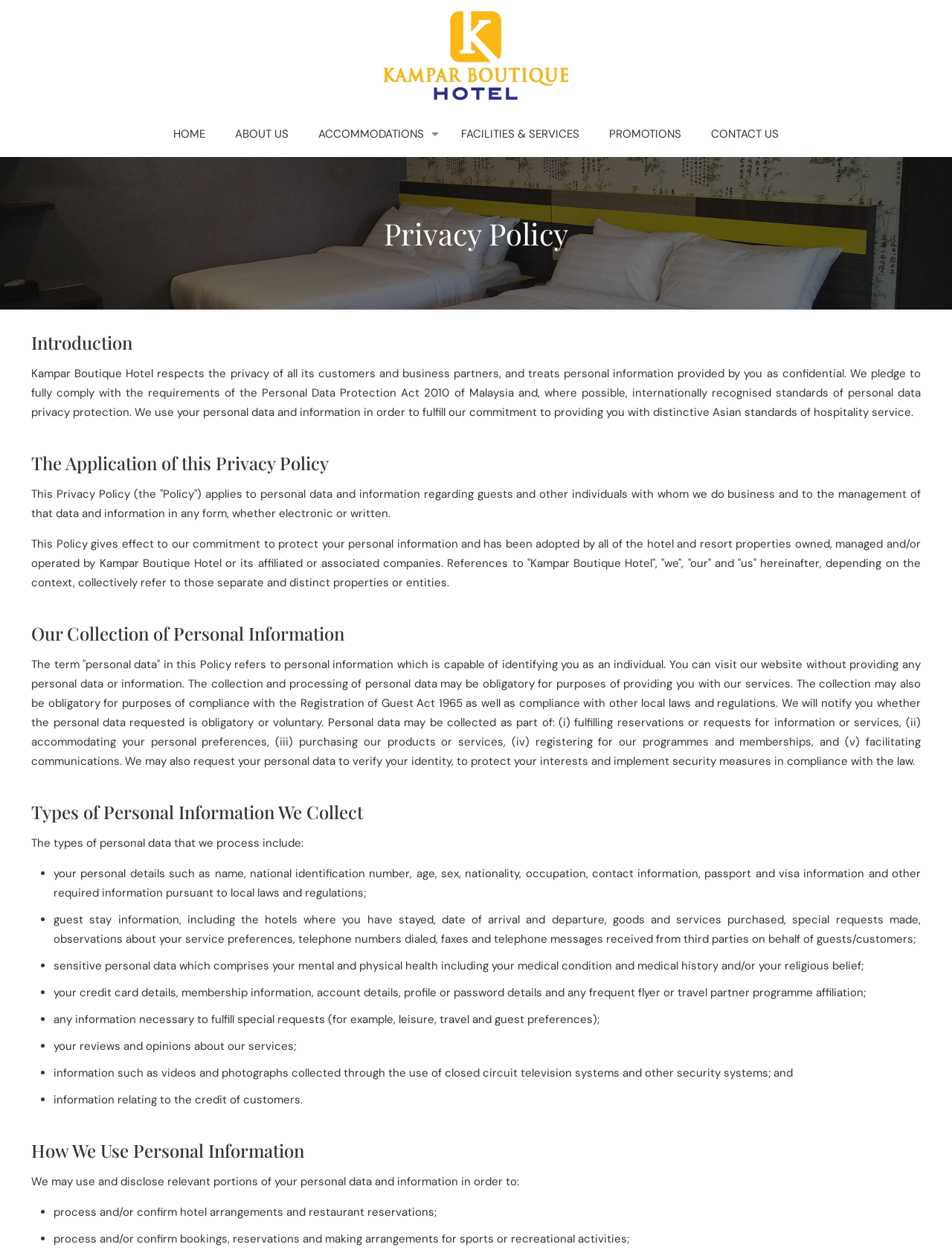Please determine the bounding box coordinates for the UI element described as: "FACILITIES & SERVICES".

[0.469, 0.089, 0.624, 0.125]